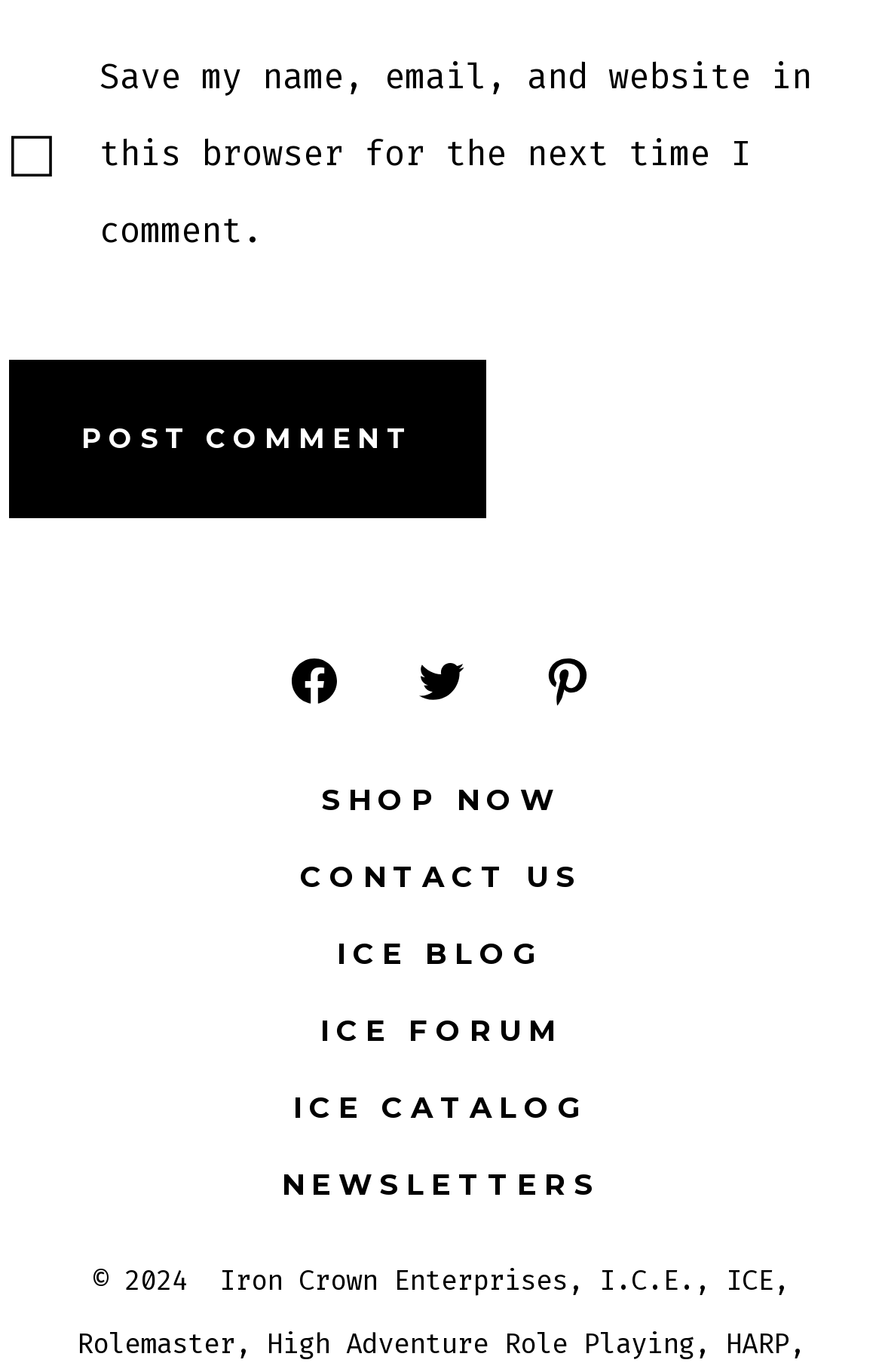What is the purpose of the button?
Please elaborate on the answer to the question with detailed information.

The button with the text 'POST COMMENT' is likely used to submit a comment on the webpage, as it is located below a text field with a hint to save the user's name, email, and website for future comments.